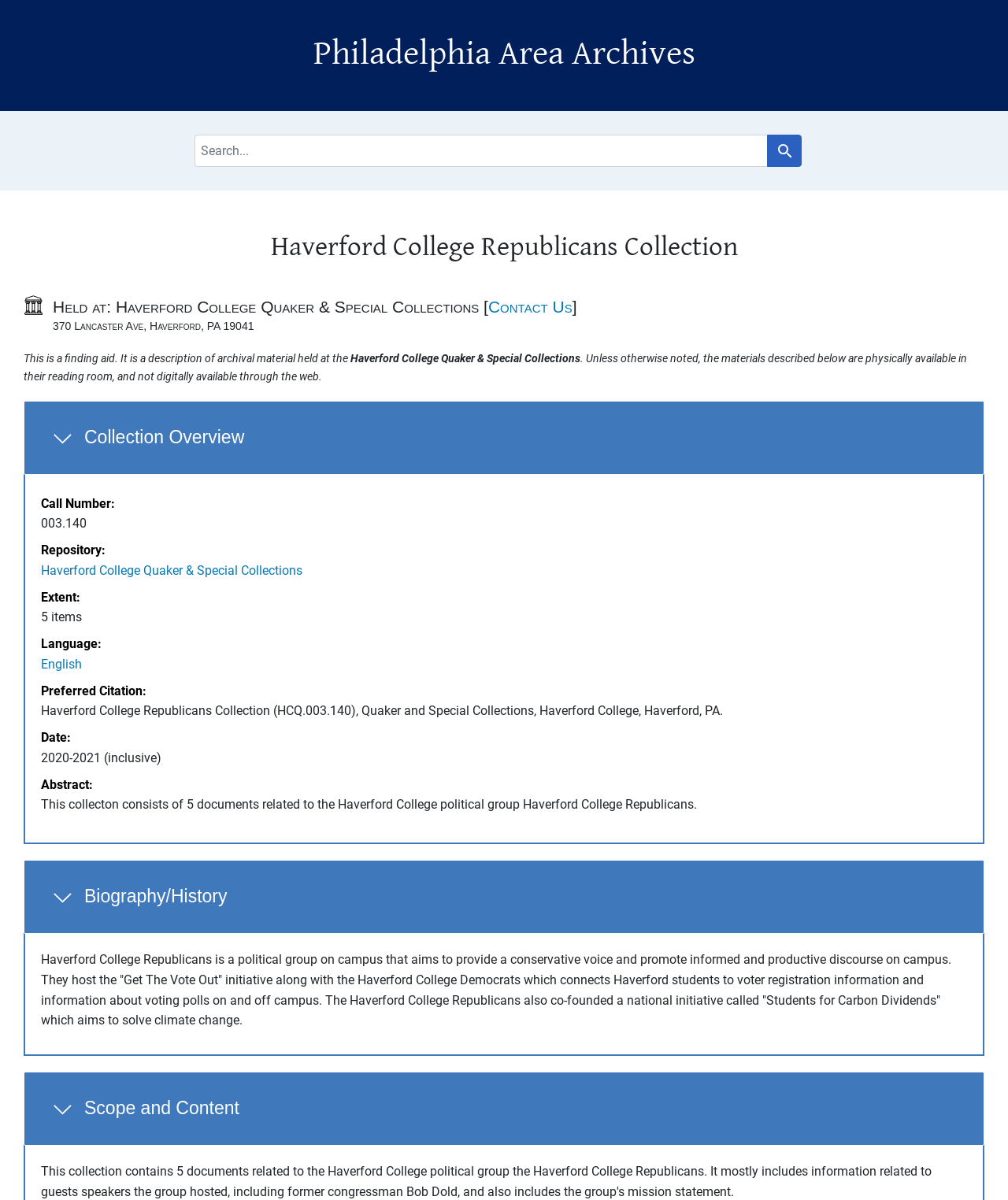Where is the collection held?
Refer to the screenshot and answer in one word or phrase.

Haverford College Quaker & Special Collections